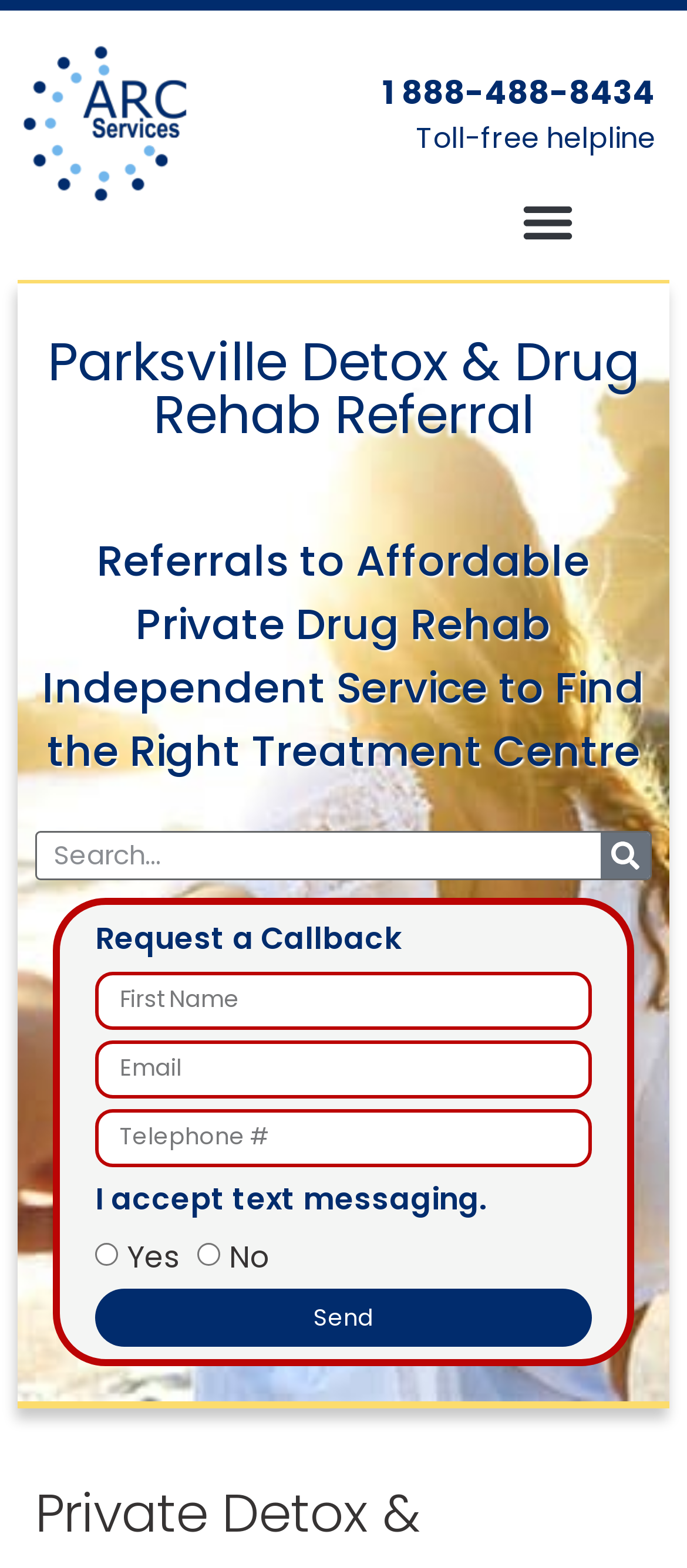What is the label of the first text box in the request callback form?
Please answer the question with as much detail and depth as you can.

I found the label of the first text box by looking at the text next to the text box. It says 'First Name'.